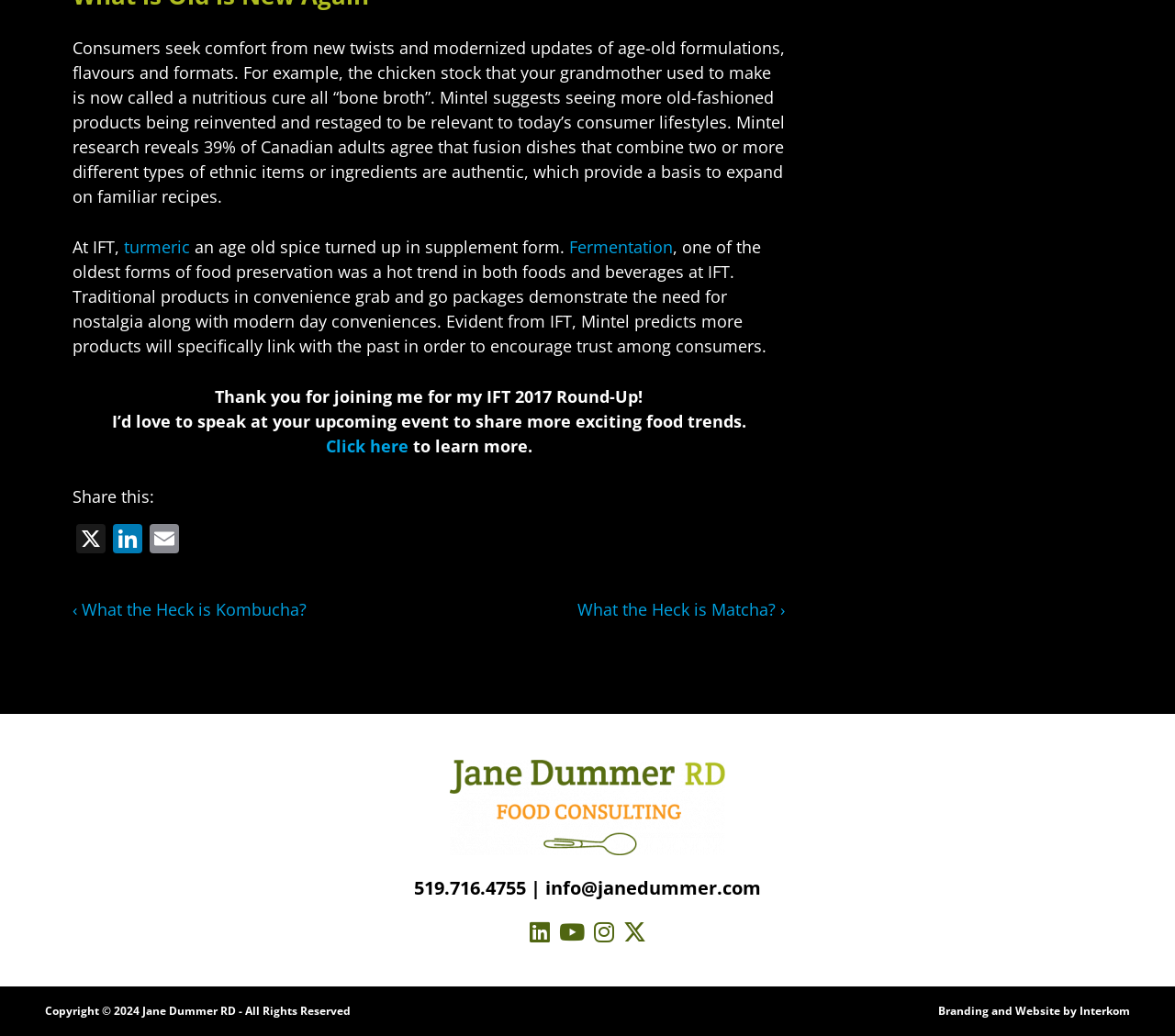Provide the bounding box coordinates for the specified HTML element described in this description: "info@janedummer.com". The coordinates should be four float numbers ranging from 0 to 1, in the format [left, top, right, bottom].

[0.464, 0.845, 0.648, 0.869]